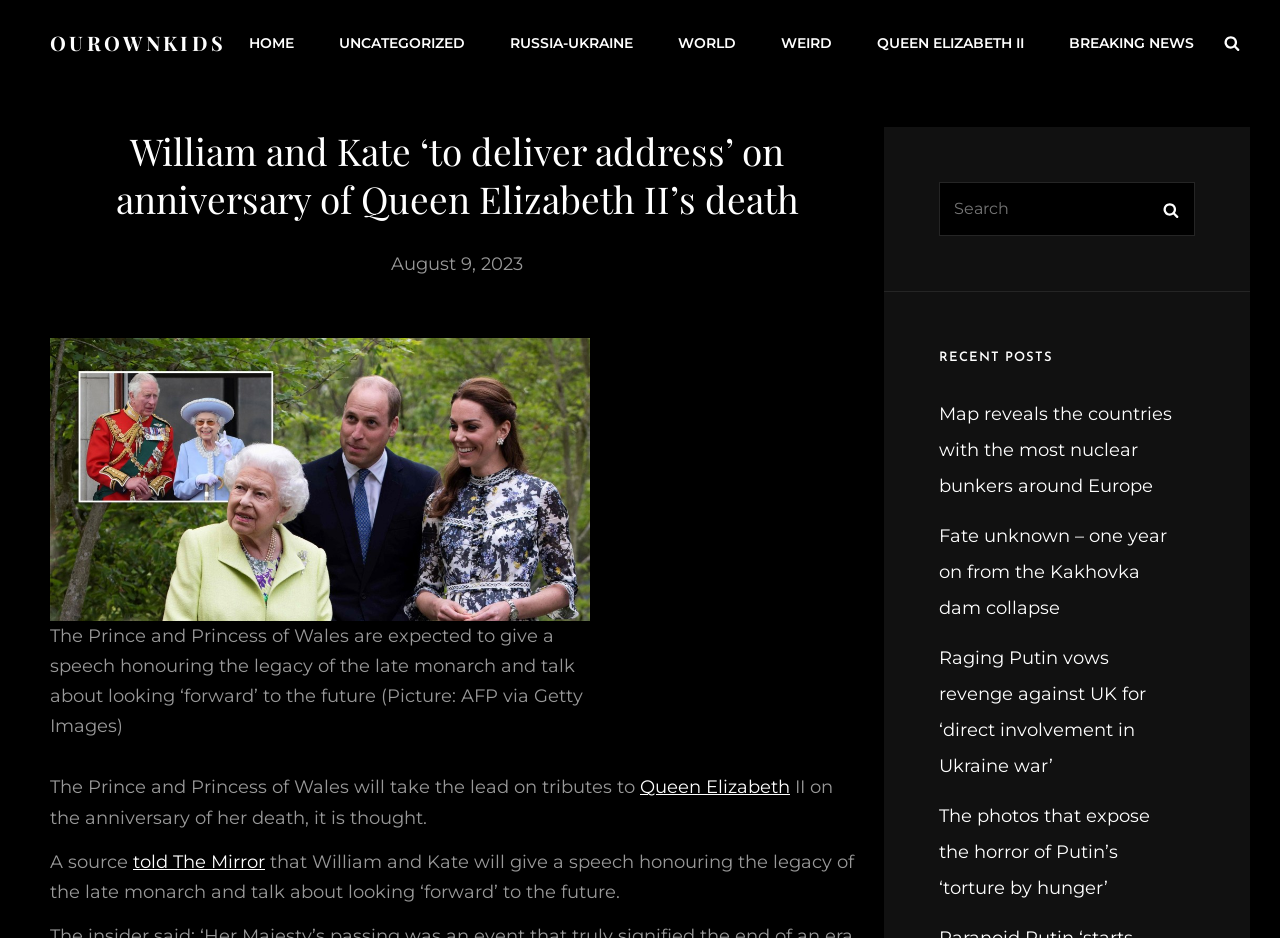Determine the bounding box of the UI element mentioned here: "Breaking News". The coordinates must be in the format [left, top, right, bottom] with values ranging from 0 to 1.

[0.82, 0.016, 0.948, 0.075]